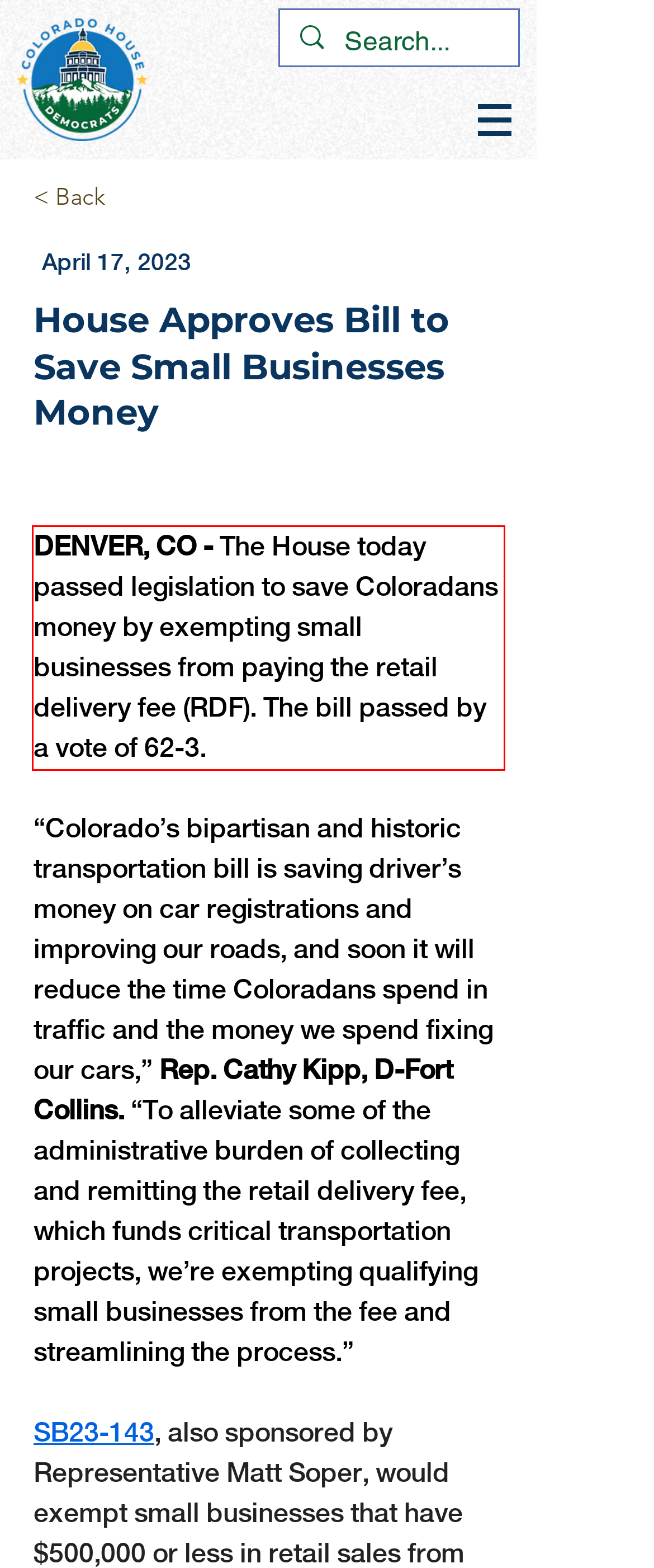From the screenshot of the webpage, locate the red bounding box and extract the text contained within that area.

DENVER, CO - The House today passed legislation to save Coloradans money by exempting small businesses from paying the retail delivery fee (RDF). The bill passed by a vote of 62-3.